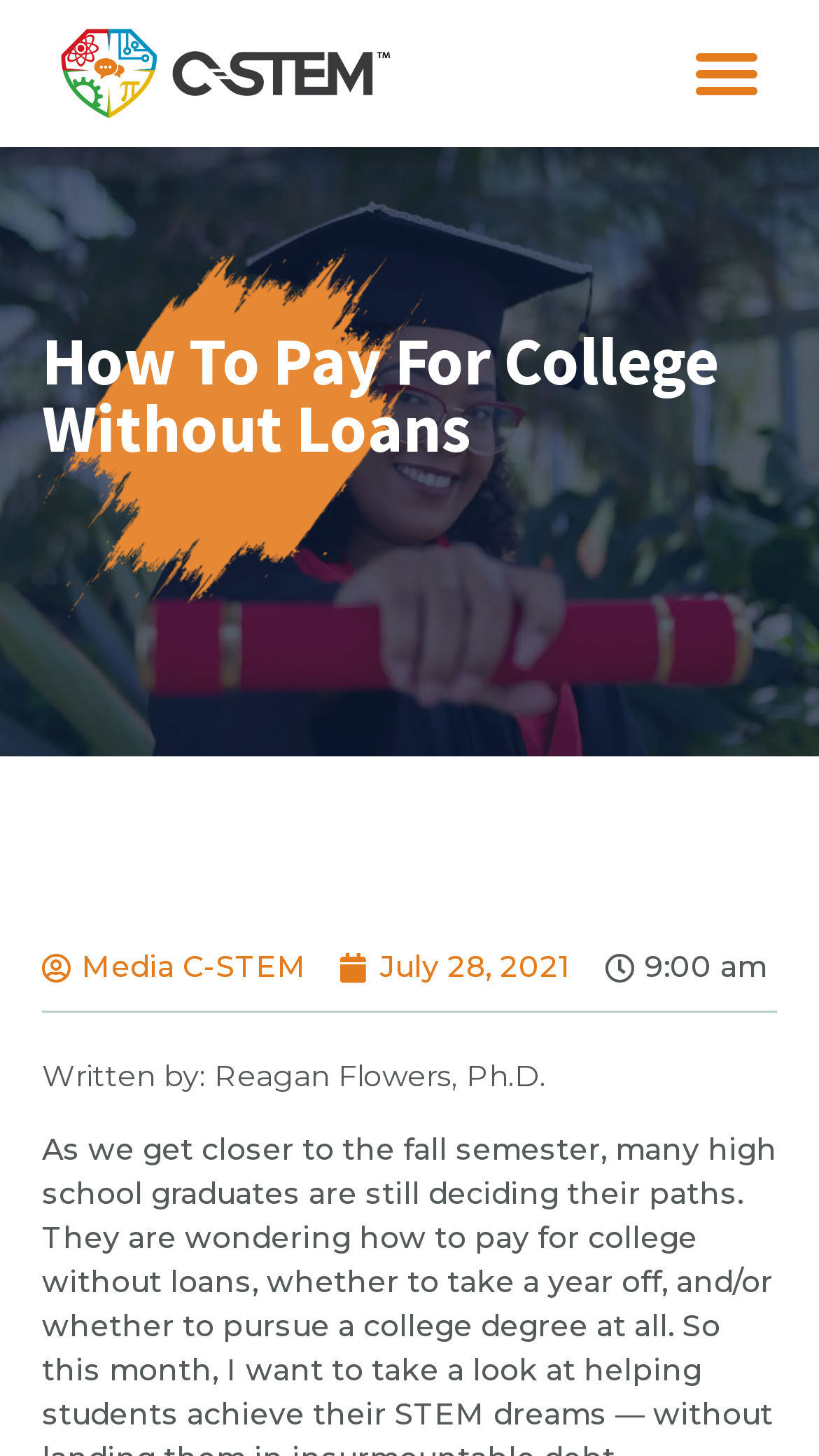What is the date of the article?
Answer with a single word or phrase by referring to the visual content.

July 28, 2021